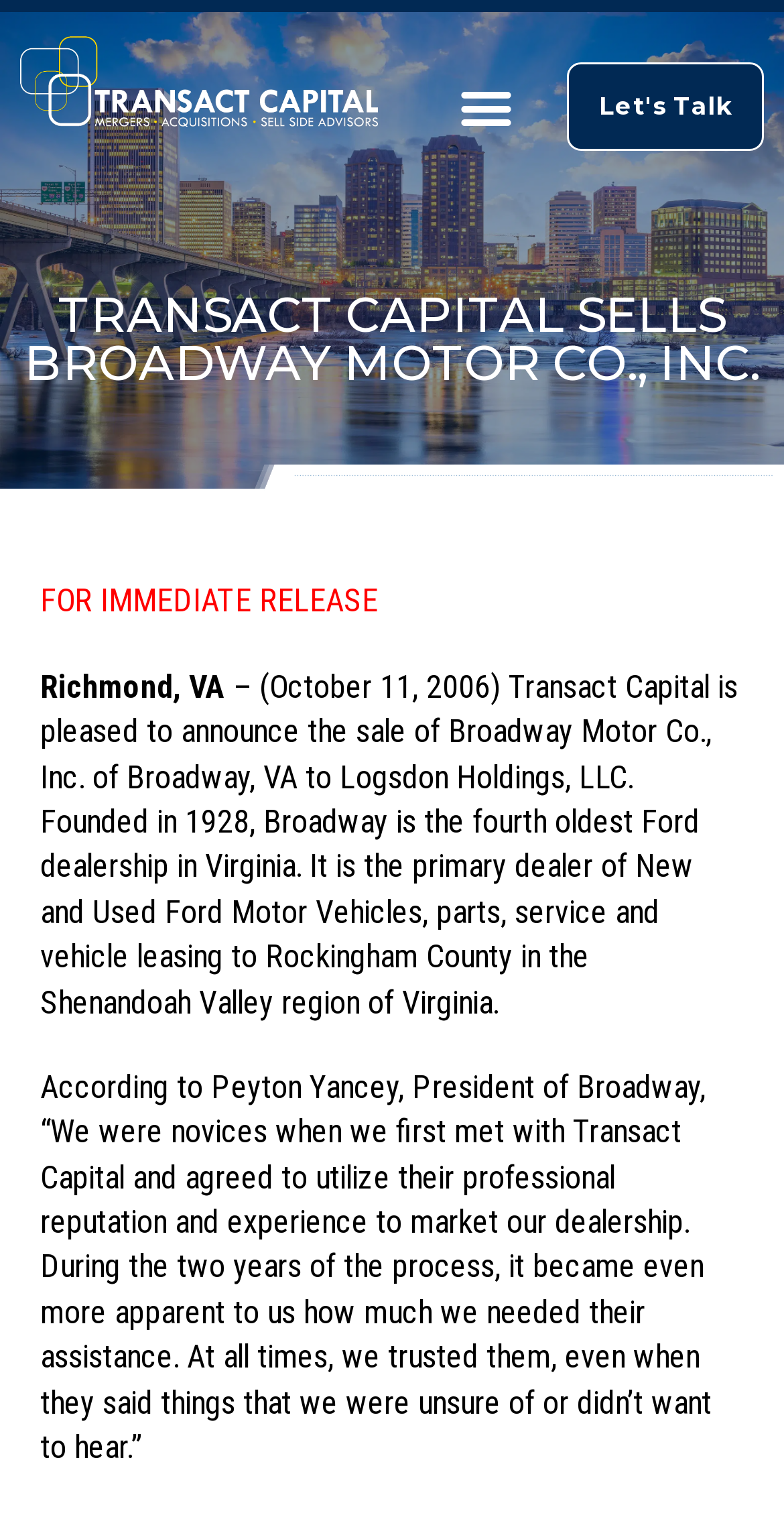In what year was Broadway founded?
From the image, respond using a single word or phrase.

1928